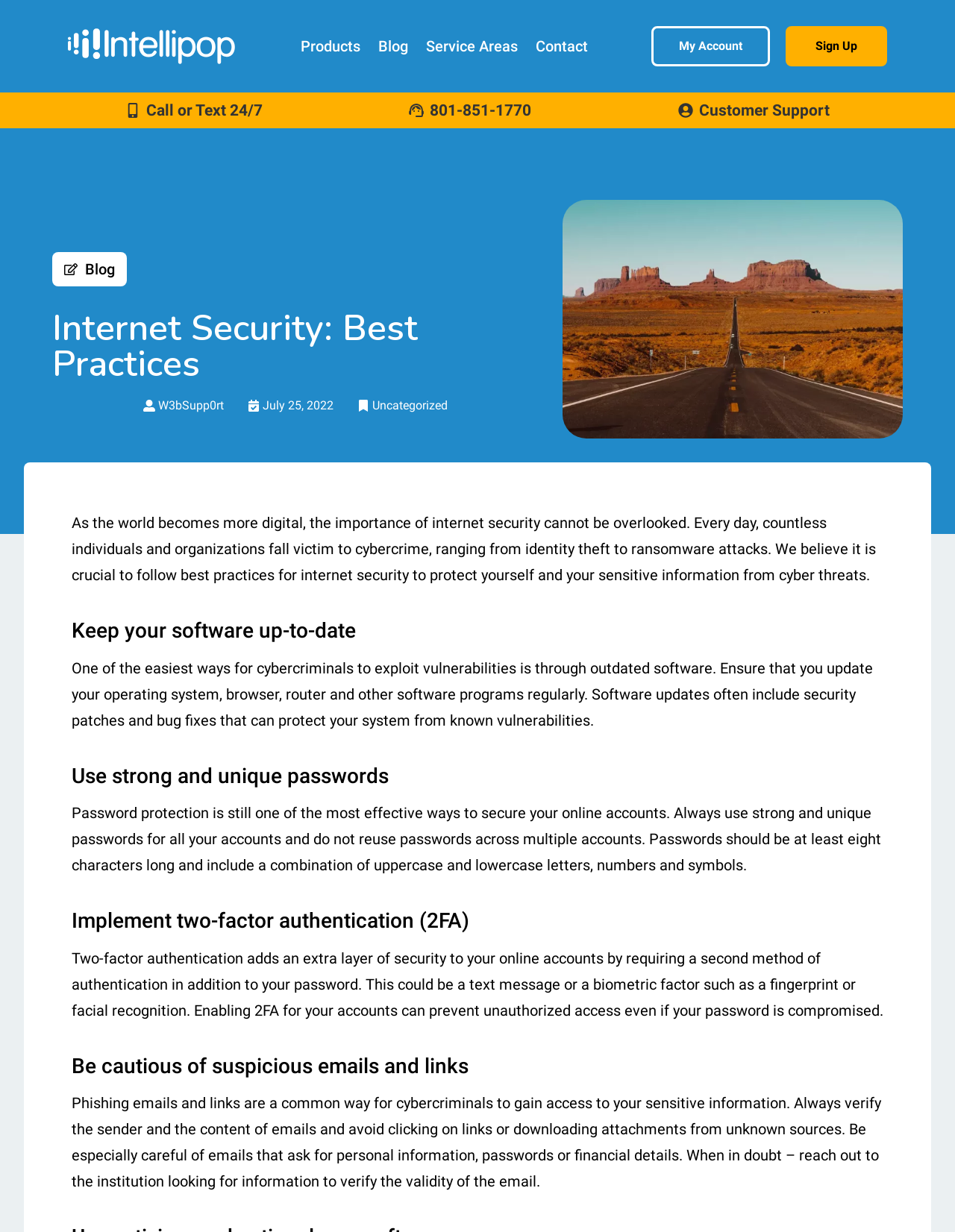What is the minimum length of a strong password?
Please answer the question as detailed as possible.

I found the answer by reading the static text under the heading 'Use strong and unique passwords' which explains that passwords should be at least eight characters long and include a combination of uppercase and lowercase letters, numbers, and symbols.